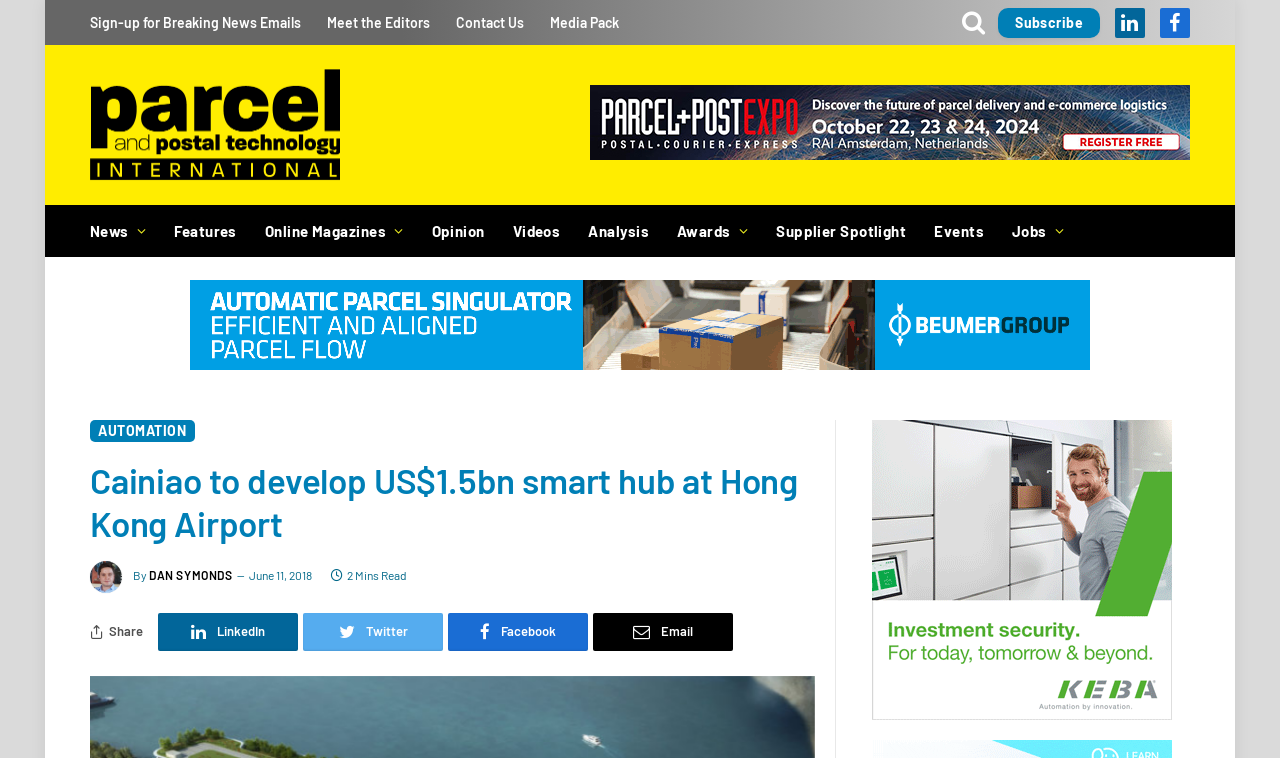What is the topic of the main article?
Based on the screenshot, provide your answer in one word or phrase.

Cainiao smart hub